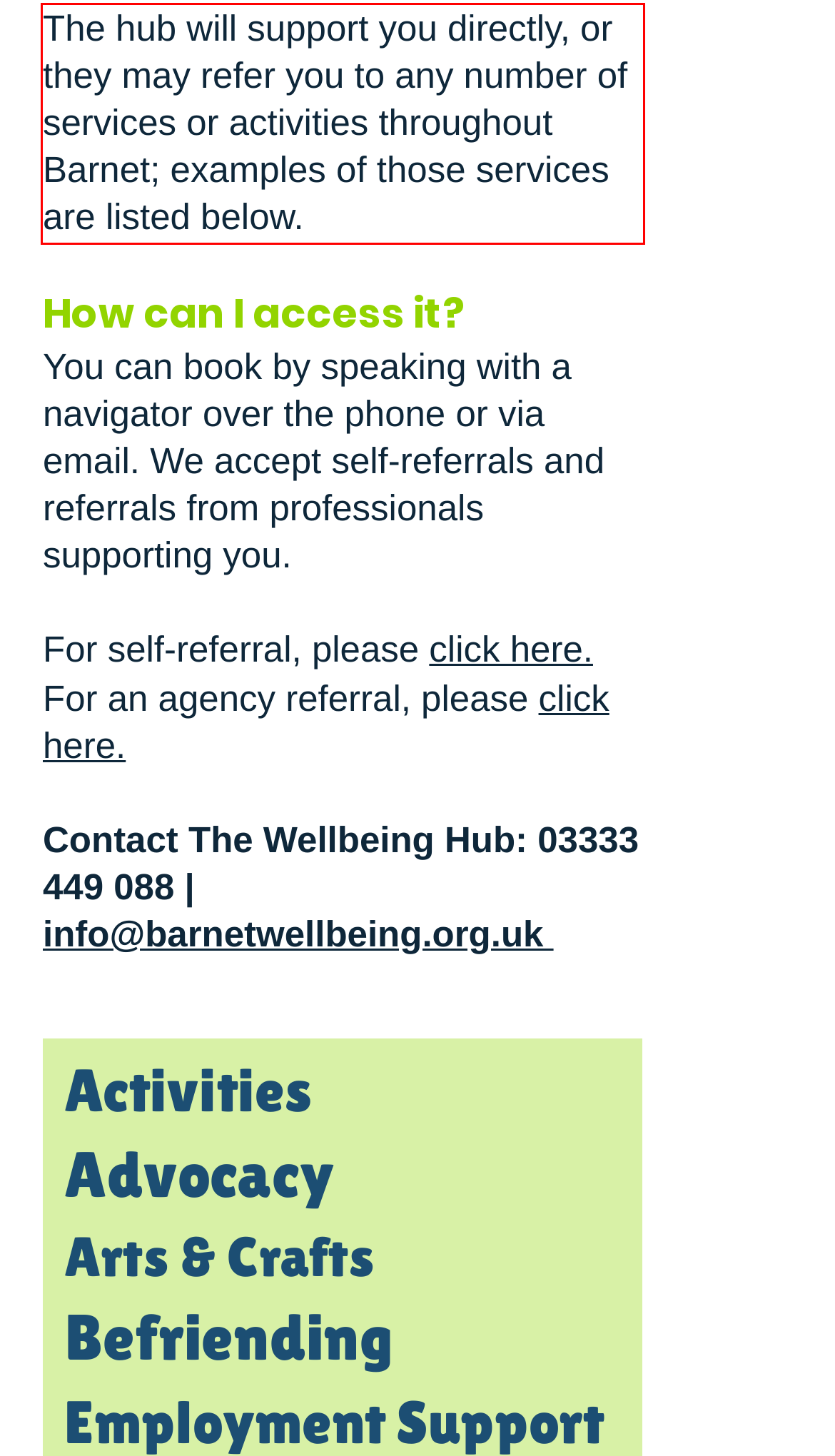Please perform OCR on the text content within the red bounding box that is highlighted in the provided webpage screenshot.

The hub will support you directly, or they may refer you to any number of services or activities throughout Barnet; examples of those services are listed below.